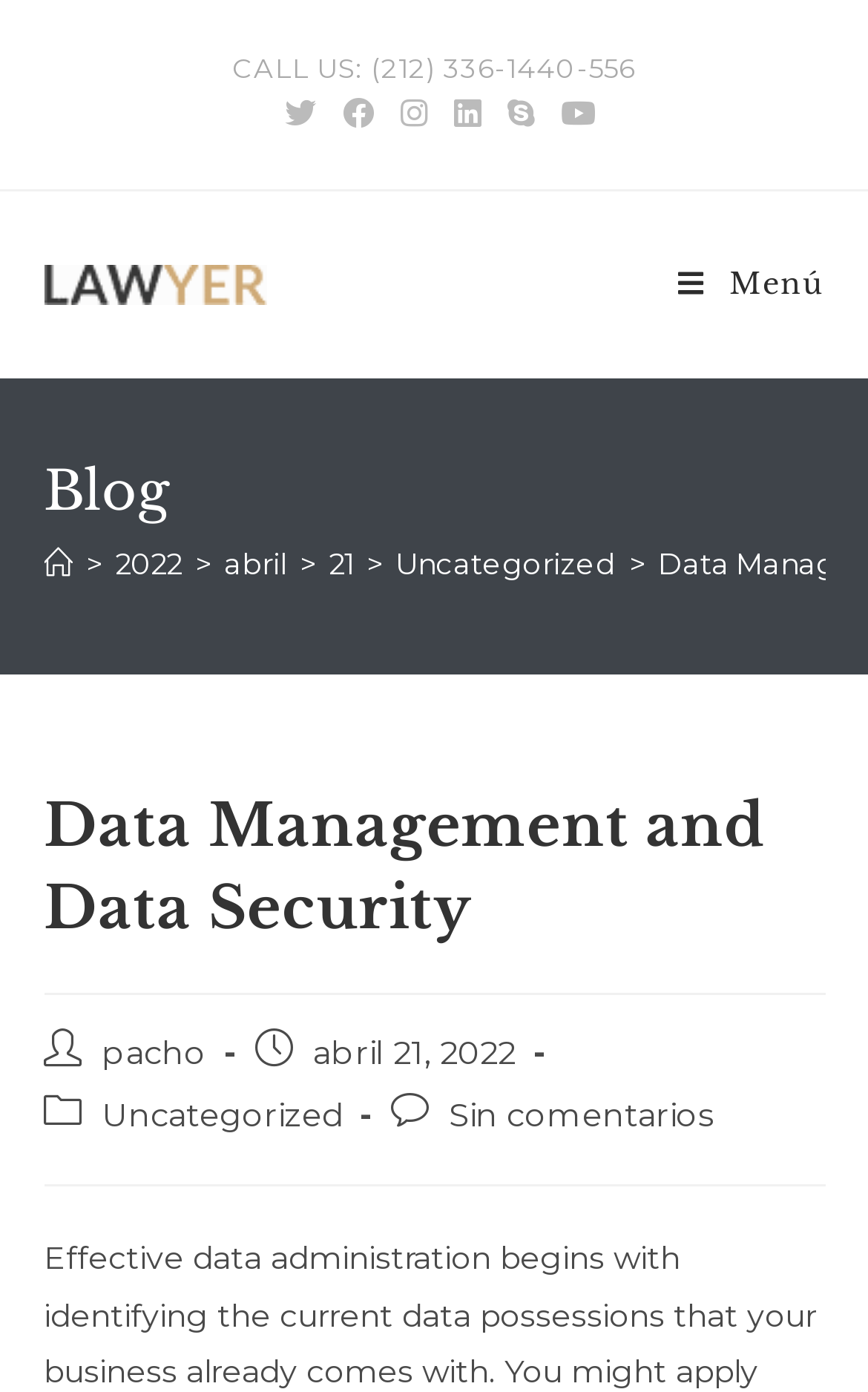Locate the bounding box coordinates of the element to click to perform the following action: 'Open Twitter'. The coordinates should be given as four float values between 0 and 1, in the form of [left, top, right, bottom].

[0.313, 0.067, 0.379, 0.095]